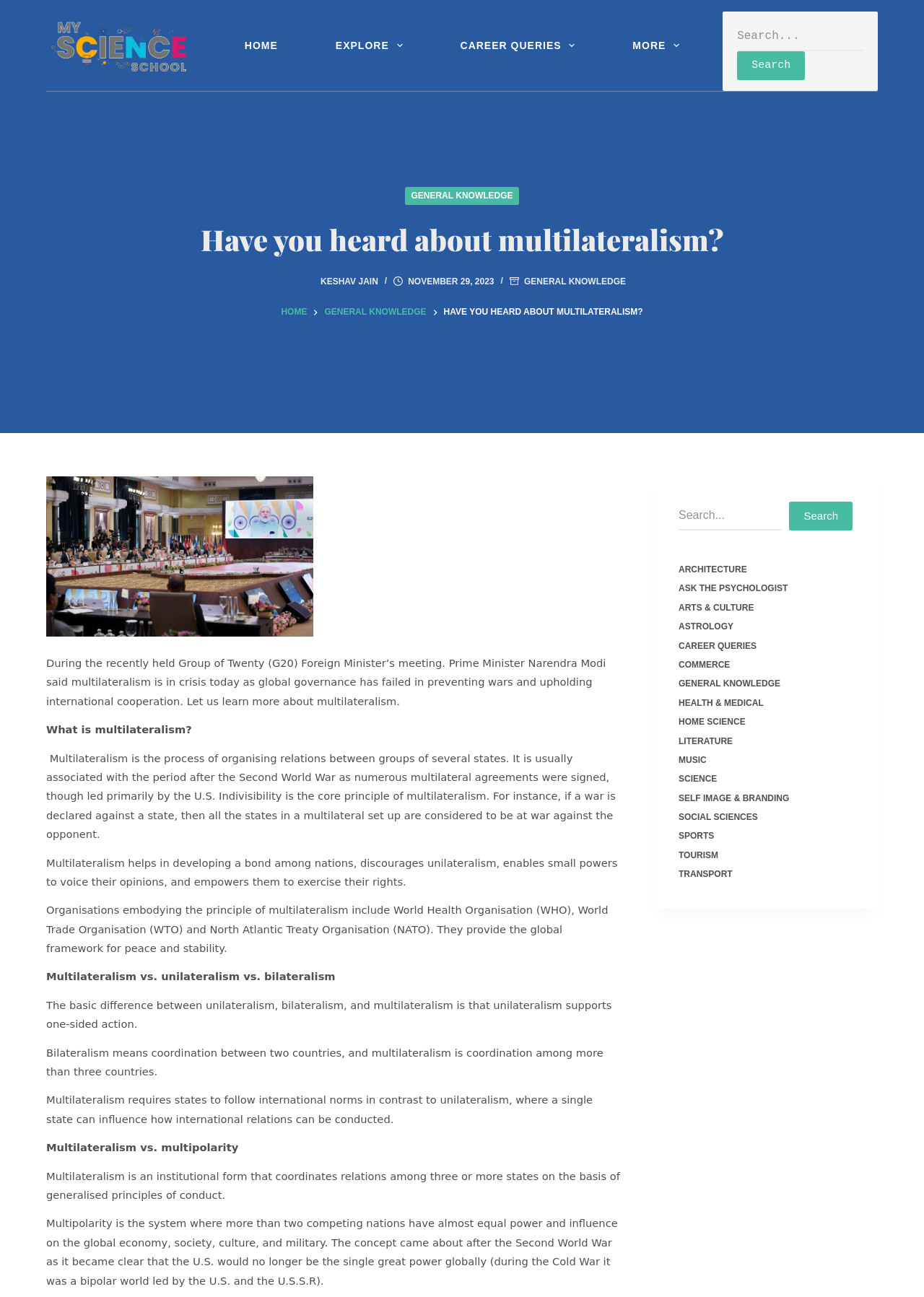Carefully examine the image and provide an in-depth answer to the question: What are the different types of international relations mentioned in the article?

The article discusses the differences between unilateralism, bilateralism, and multilateralism, explaining that unilateralism supports one-sided action, bilateralism means coordination between two countries, and multilateralism is coordination among more than three countries.